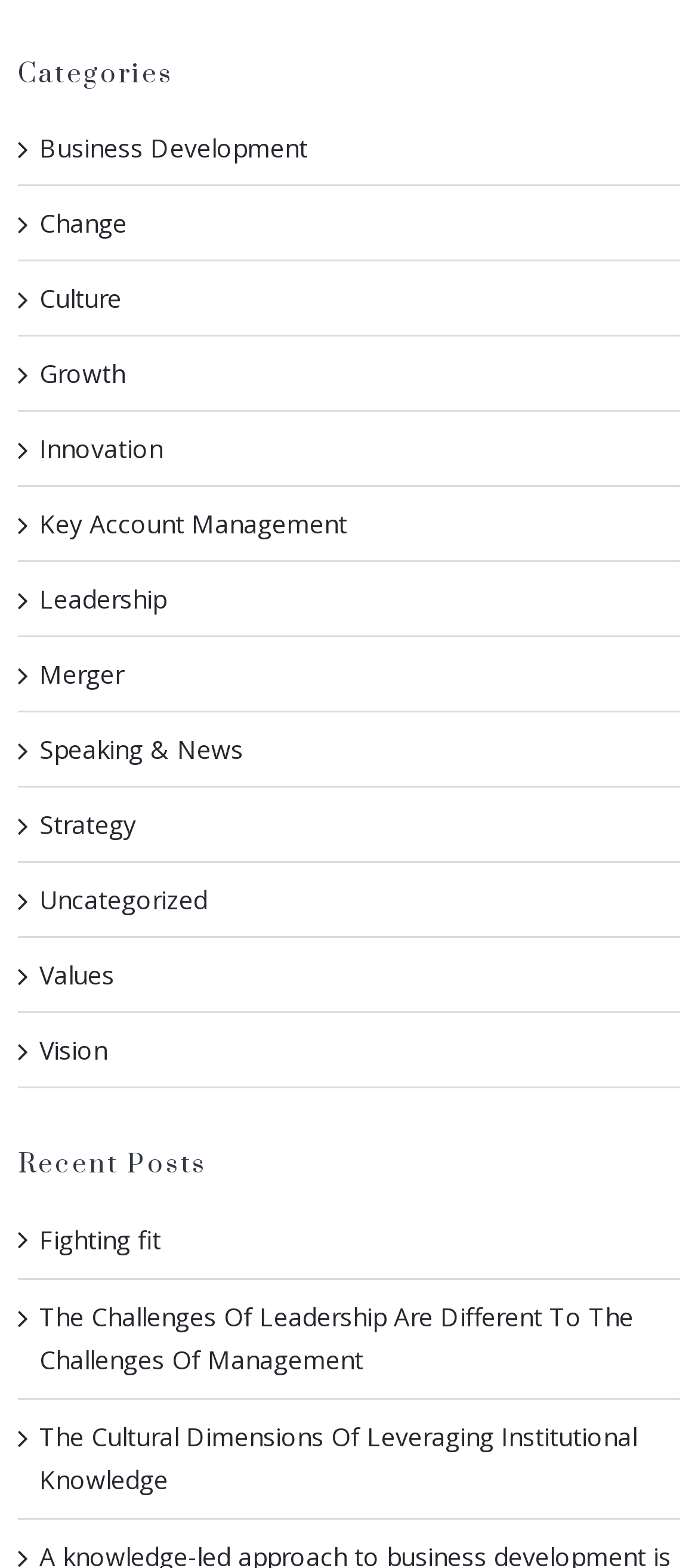Show the bounding box coordinates of the region that should be clicked to follow the instruction: "Explore Innovation."

[0.026, 0.262, 0.233, 0.31]